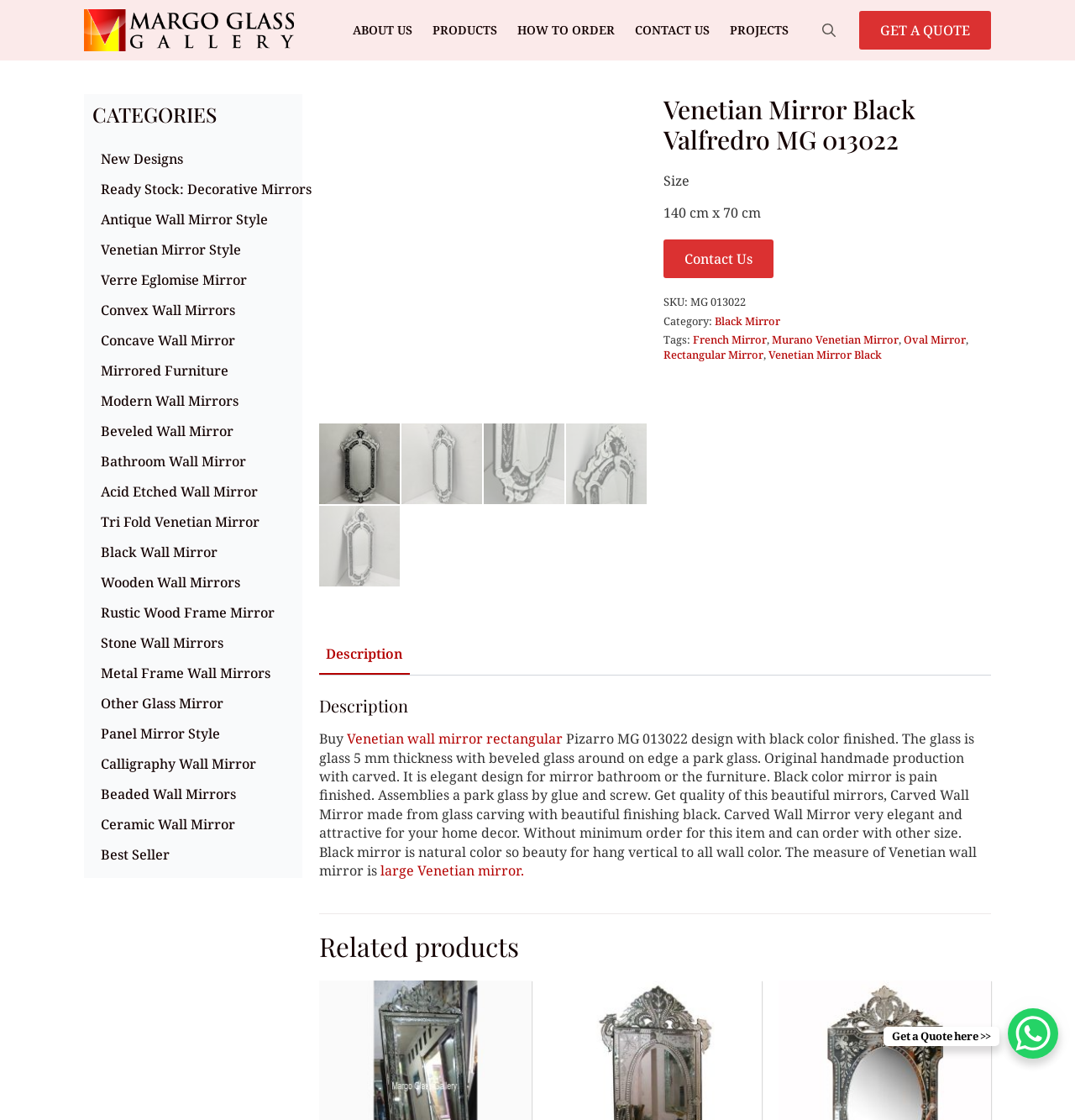Find the bounding box coordinates for the area you need to click to carry out the instruction: "View the 'Related products'". The coordinates should be four float numbers between 0 and 1, indicated as [left, top, right, bottom].

[0.297, 0.831, 0.922, 0.86]